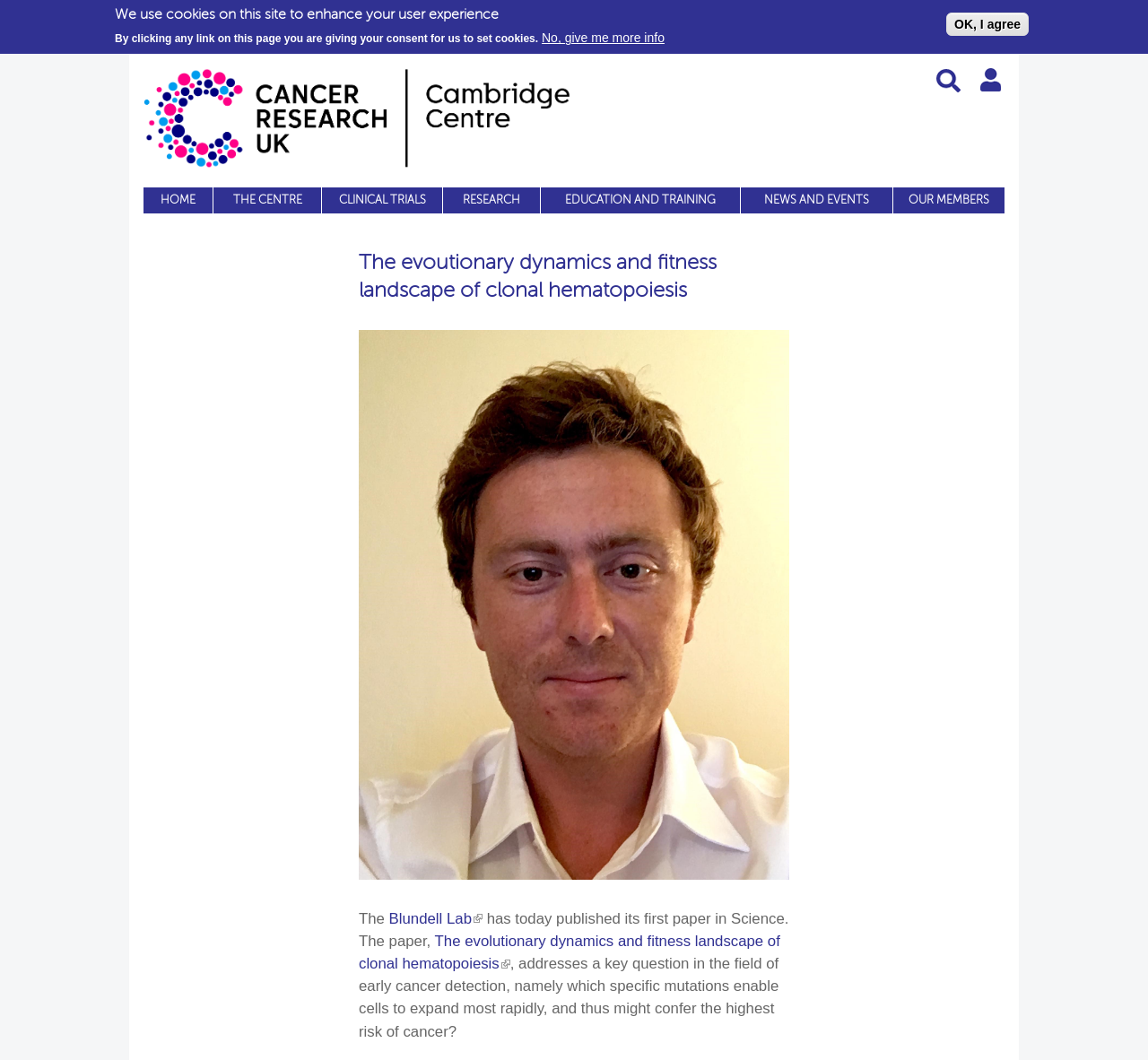Is there a login or sign-up link on the webpage?
Using the visual information from the image, give a one-word or short-phrase answer.

Yes